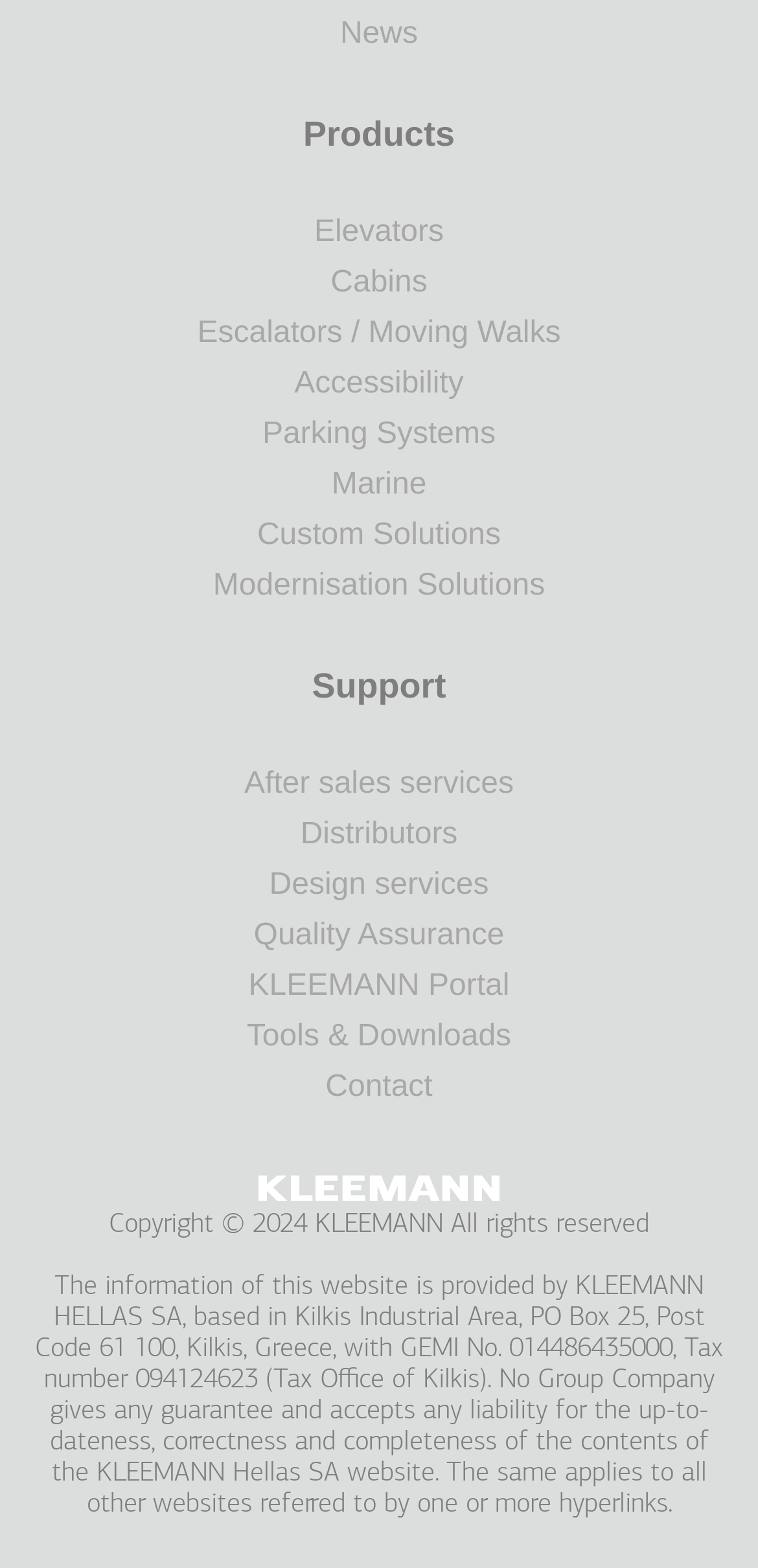Using the element description Escalators / Moving Walks, predict the bounding box coordinates for the UI element. Provide the coordinates in (top-left x, top-left y, bottom-right x, bottom-right y) format with values ranging from 0 to 1.

[0.041, 0.678, 0.959, 0.71]